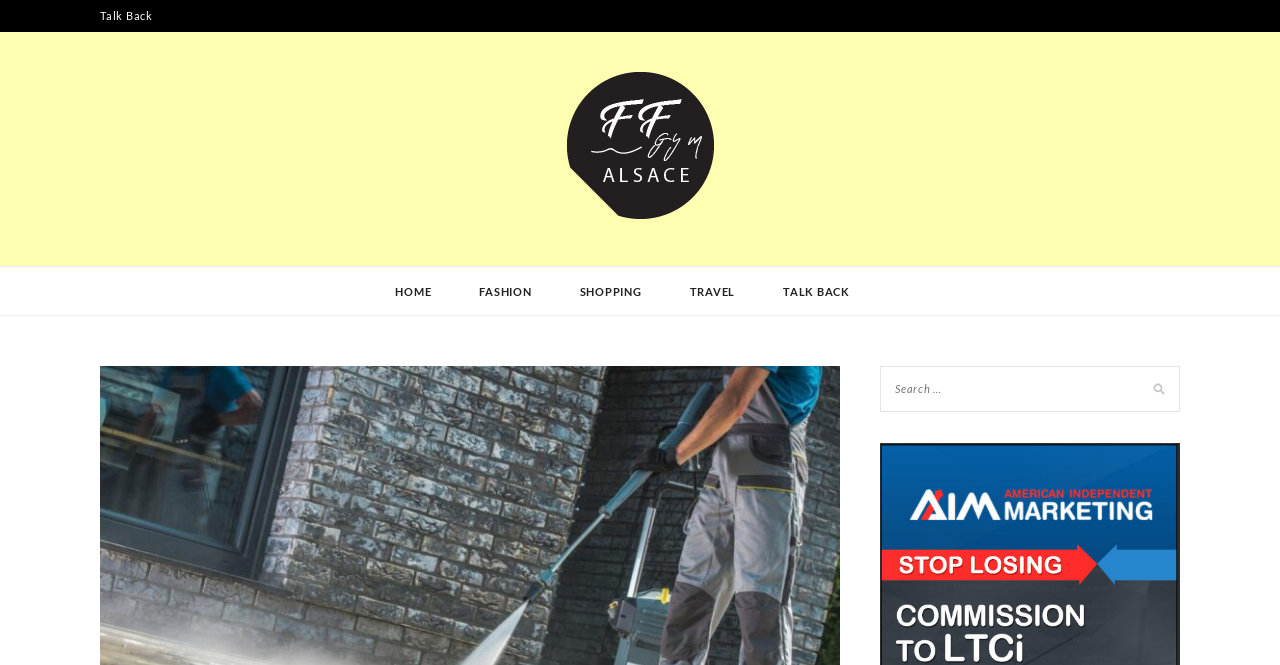Locate and extract the text of the main heading on the webpage.

FF GYM ALSACE